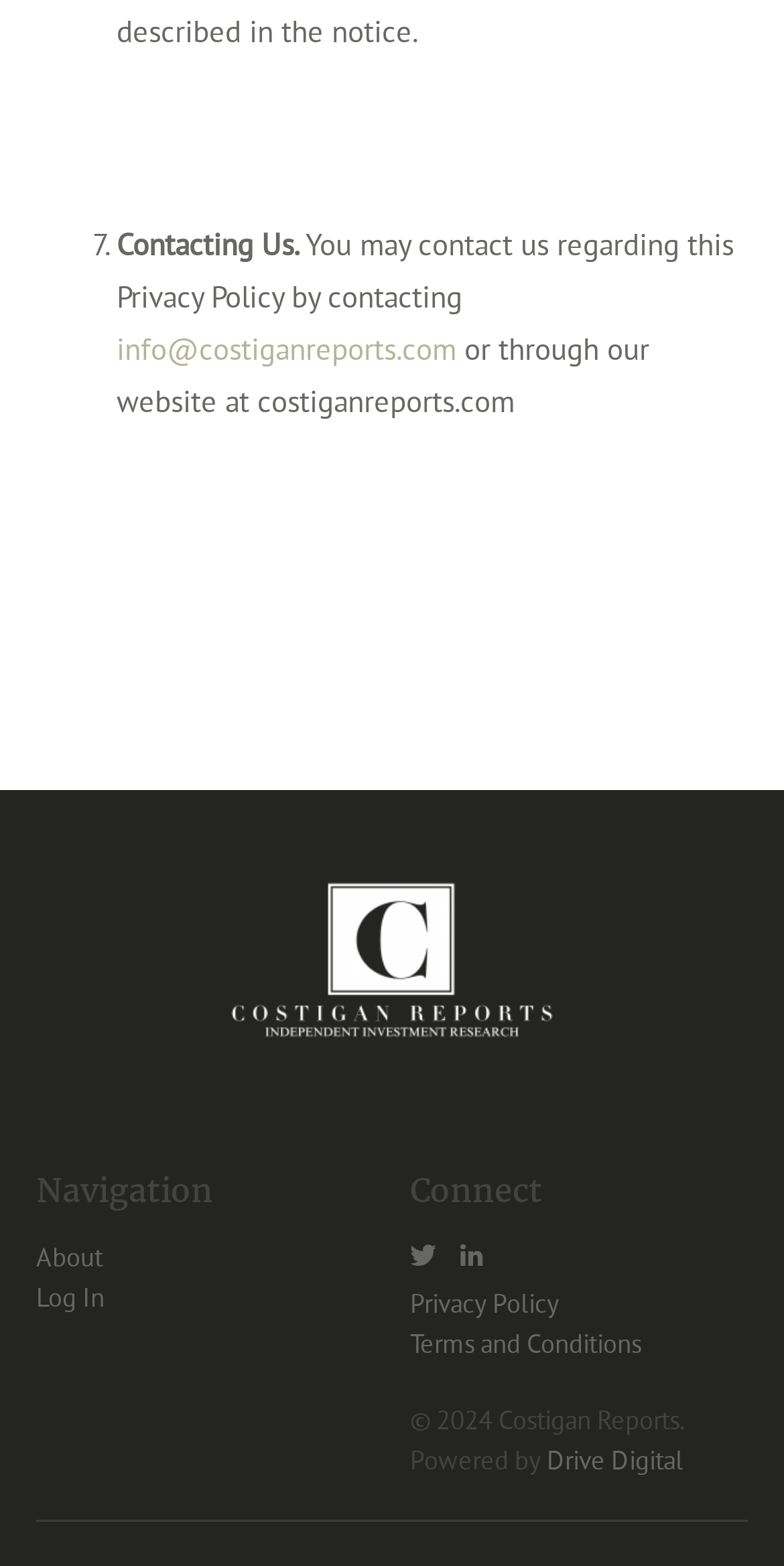Determine the bounding box coordinates for the UI element matching this description: "Privacy Policy".

[0.523, 0.821, 0.713, 0.847]